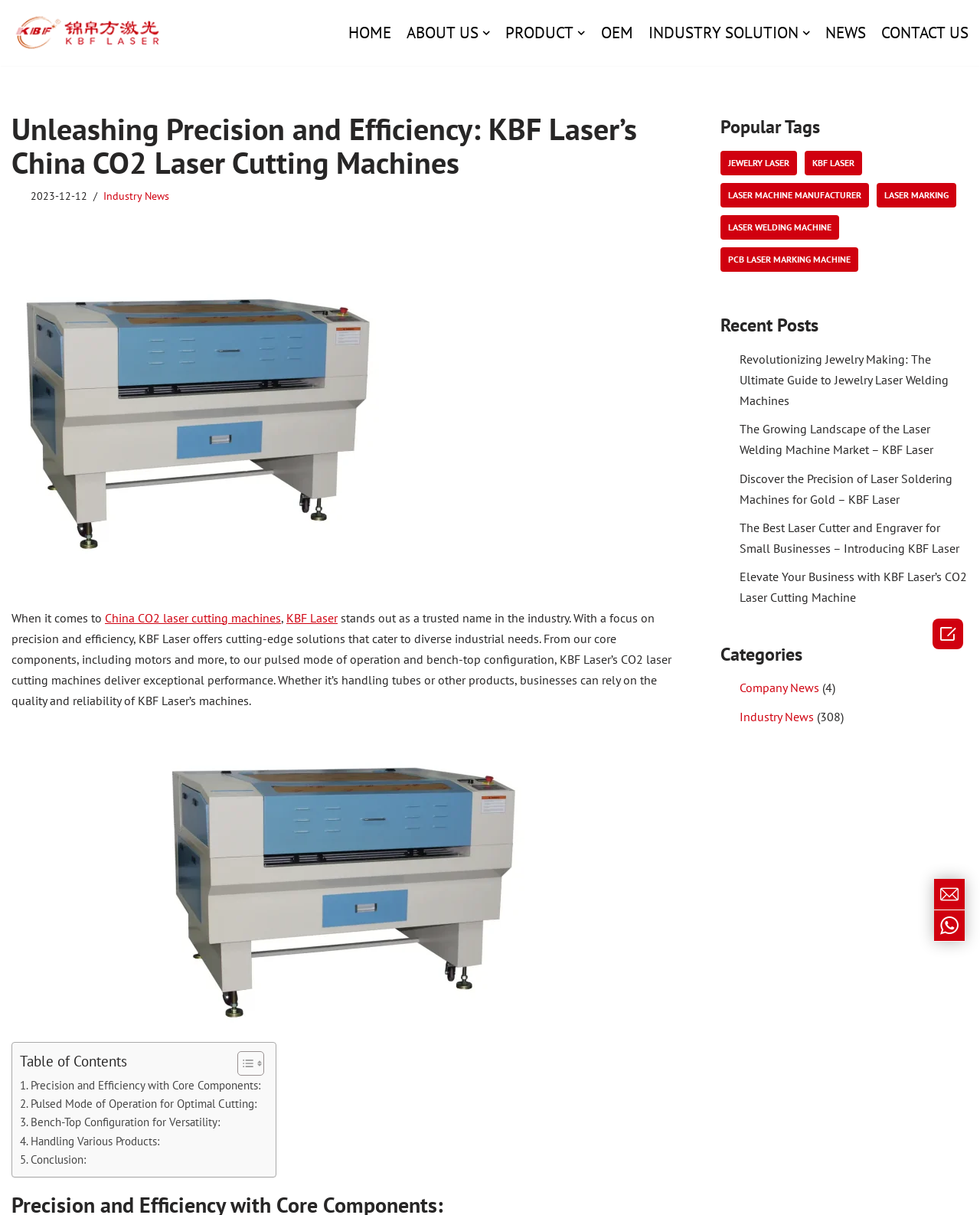Identify the bounding box coordinates for the UI element described by the following text: "PCB laser marking machine". Provide the coordinates as four float numbers between 0 and 1, in the format [left, top, right, bottom].

[0.735, 0.203, 0.876, 0.224]